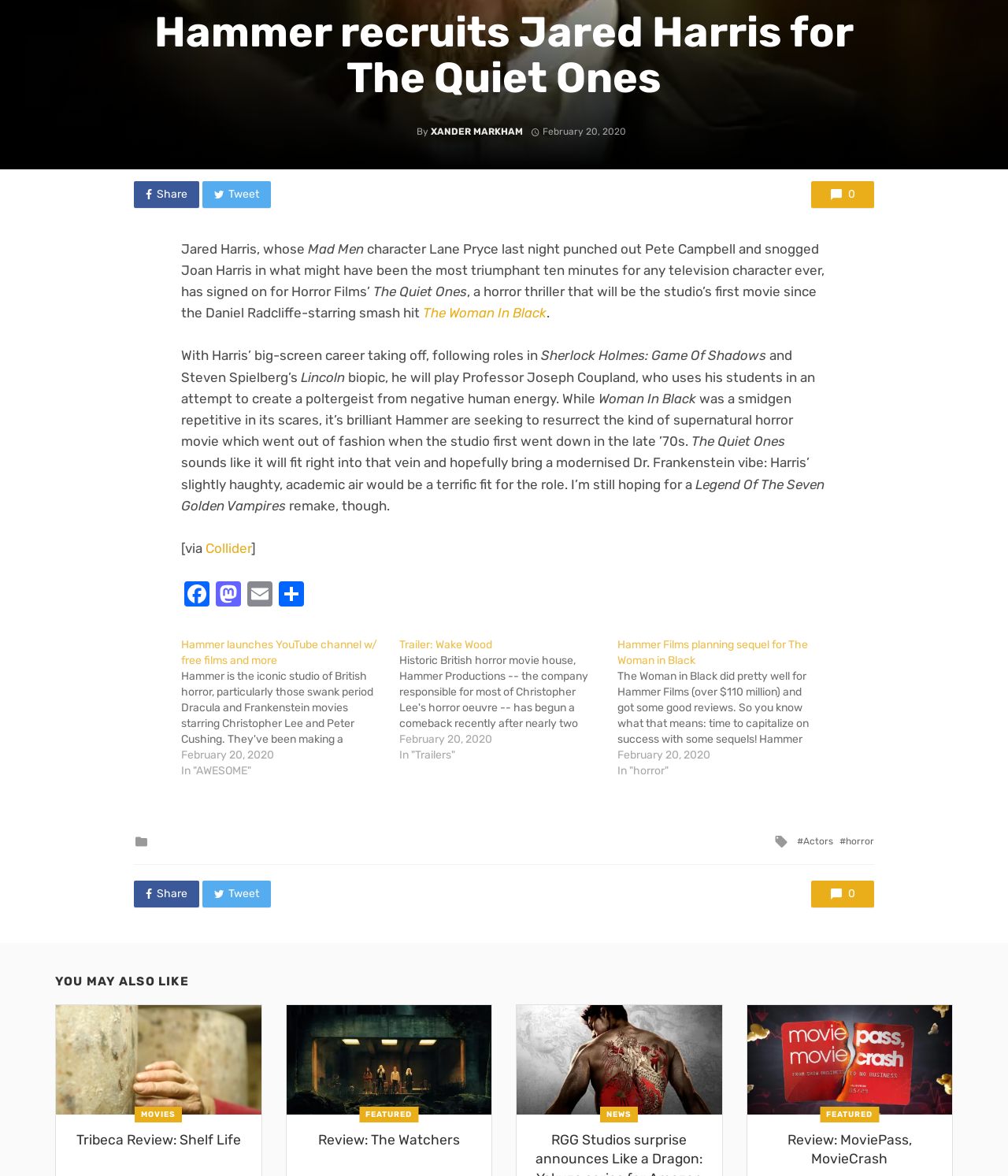Extract the bounding box coordinates of the UI element described: "The Woman In Black". Provide the coordinates in the format [left, top, right, bottom] with values ranging from 0 to 1.

[0.42, 0.259, 0.542, 0.273]